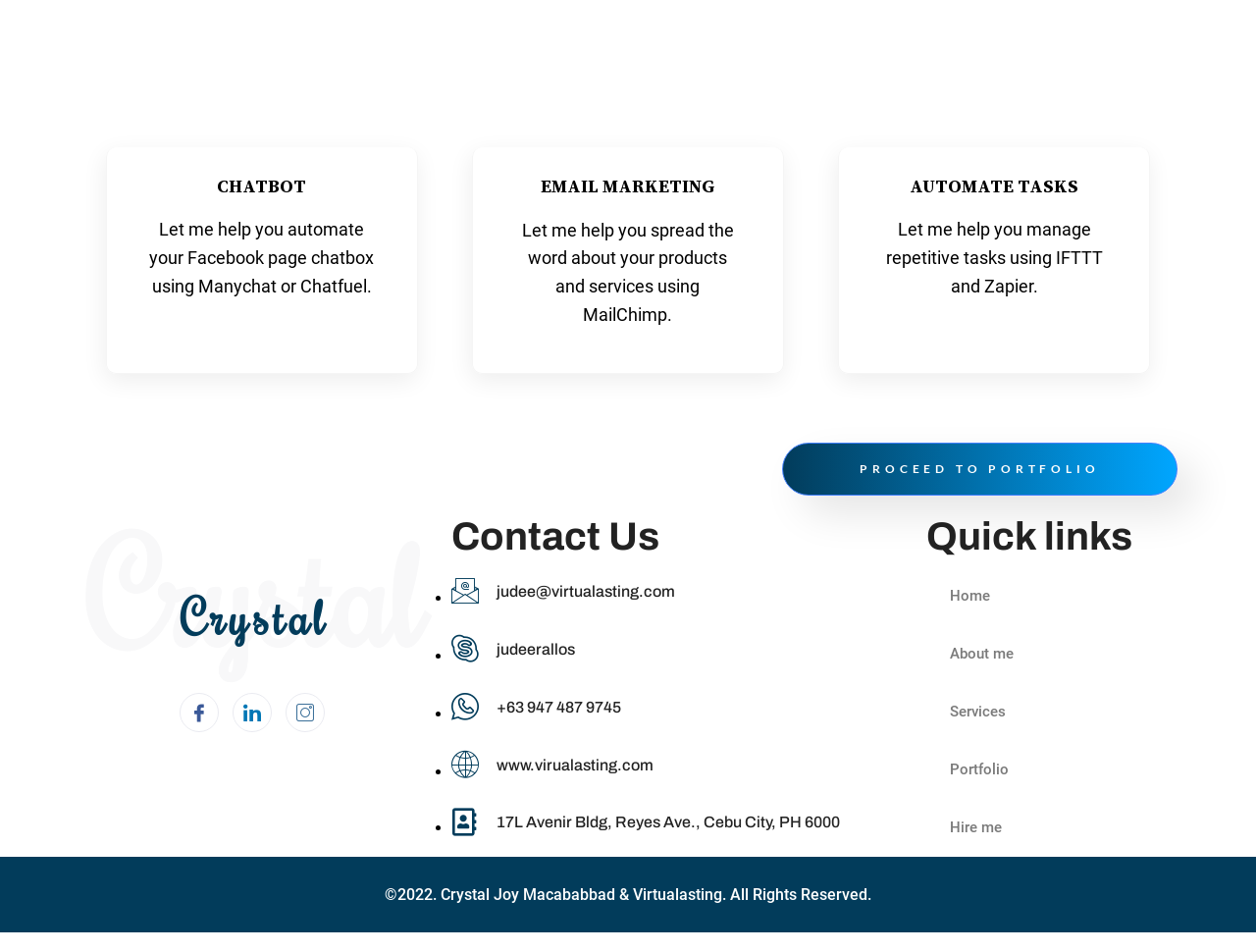Please give a short response to the question using one word or a phrase:
What services does Virtualasting offer?

Chatbot, Email Marketing, Automate Tasks